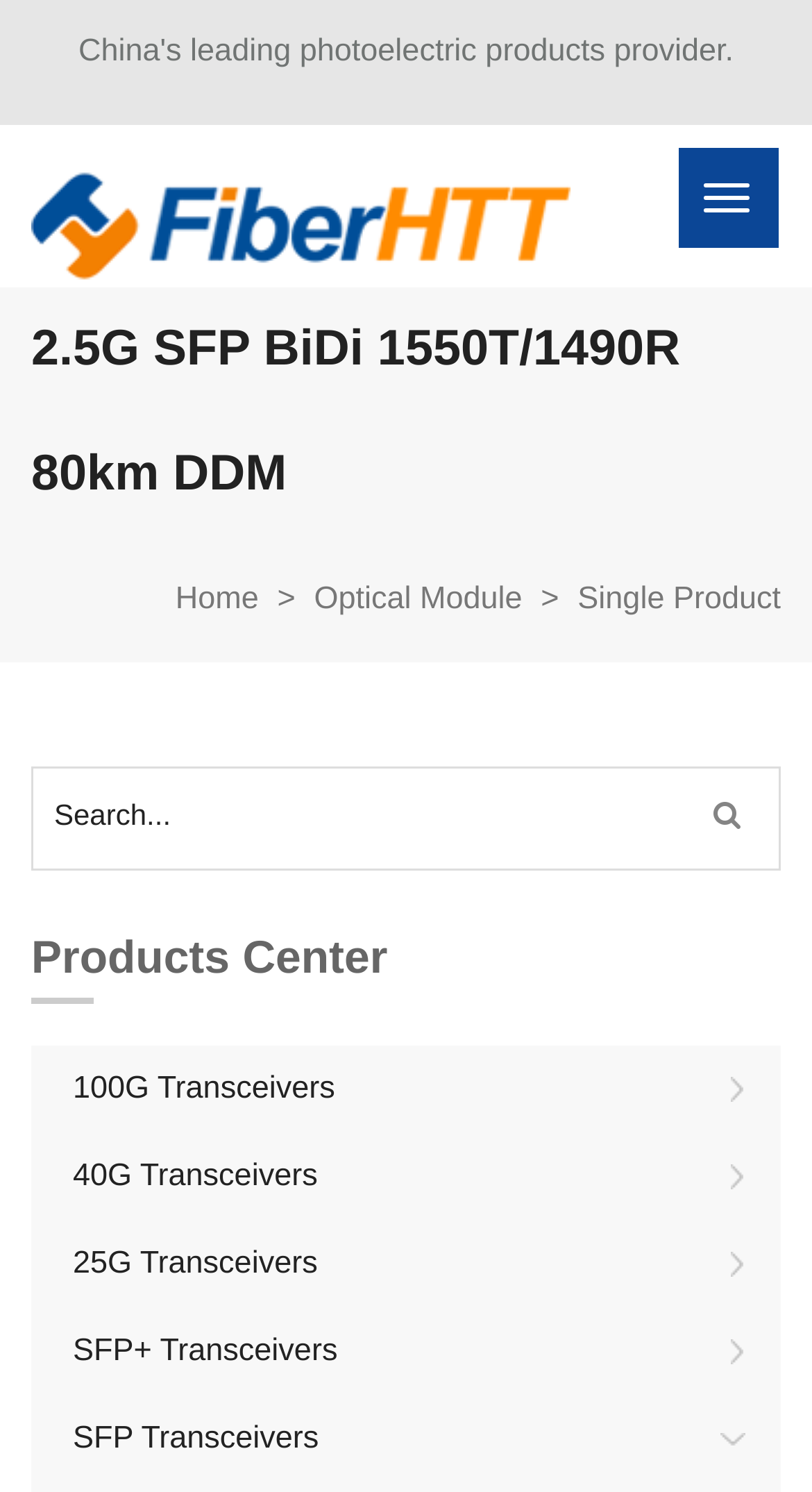What is the purpose of the textbox?
Please give a detailed and thorough answer to the question, covering all relevant points.

The textbox is located in the top-right corner of the webpage, and it has a placeholder text 'Search...', which suggests that it is used for searching products or other content on the website.